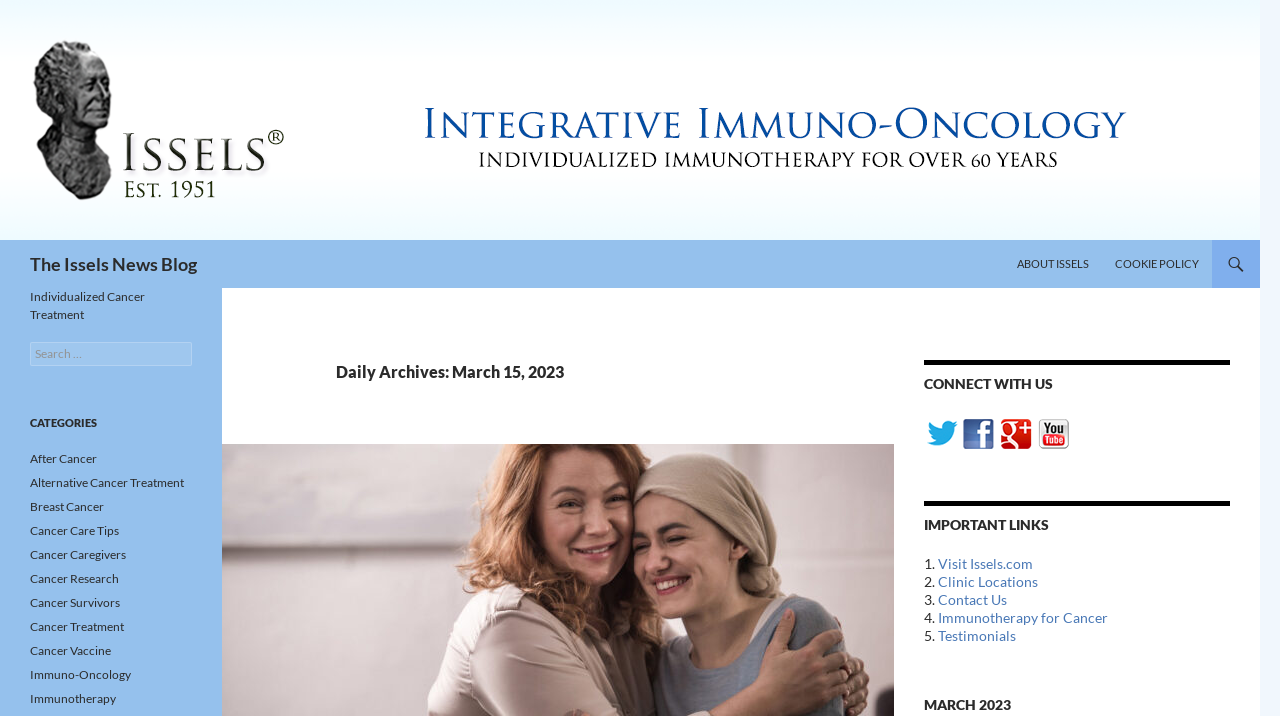Highlight the bounding box of the UI element that corresponds to this description: "Cookie Policy".

[0.862, 0.335, 0.946, 0.402]